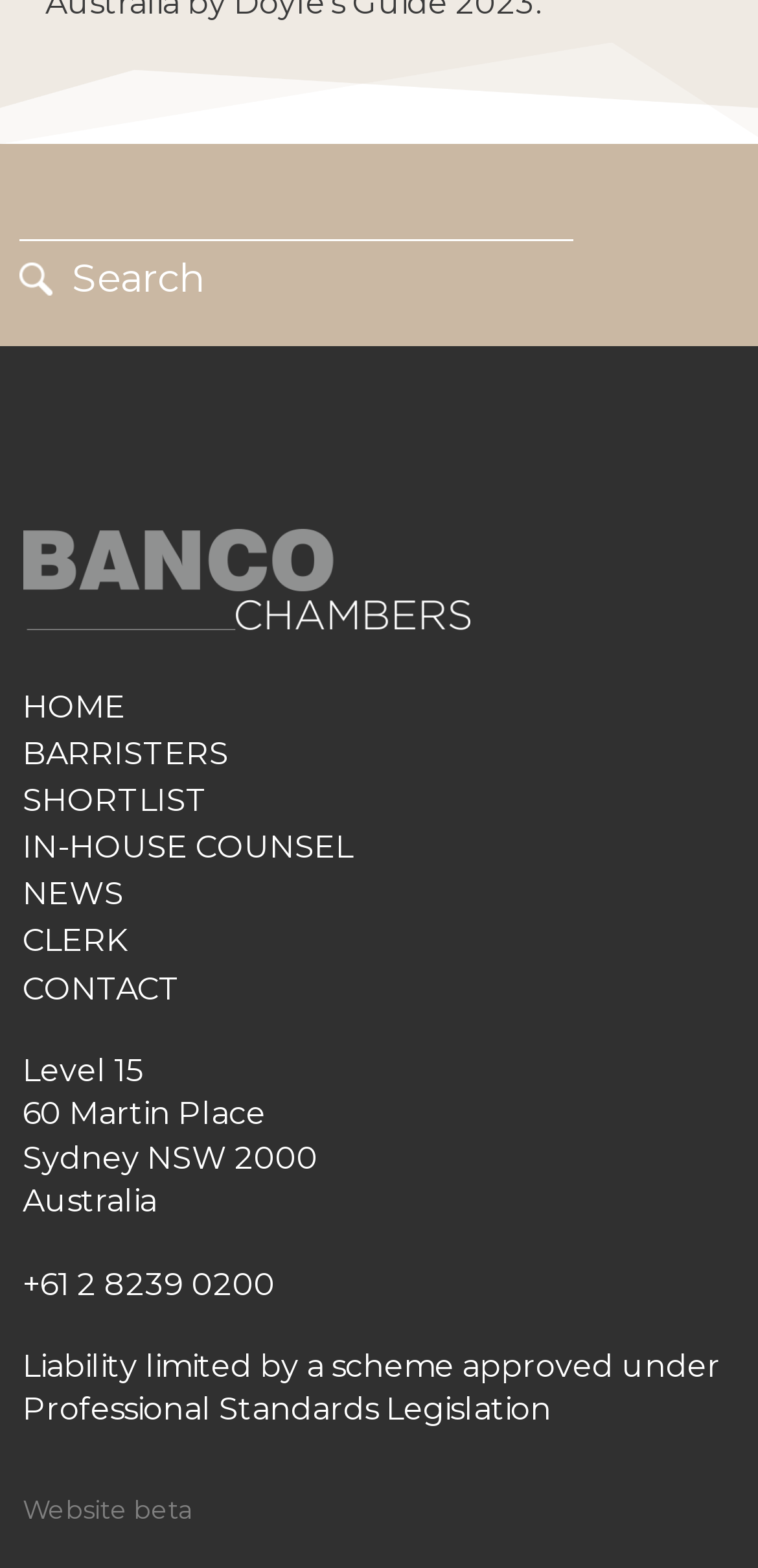Provide the bounding box coordinates of the UI element this sentence describes: "alt="Banco Chambers"".

[0.03, 0.337, 0.62, 0.401]